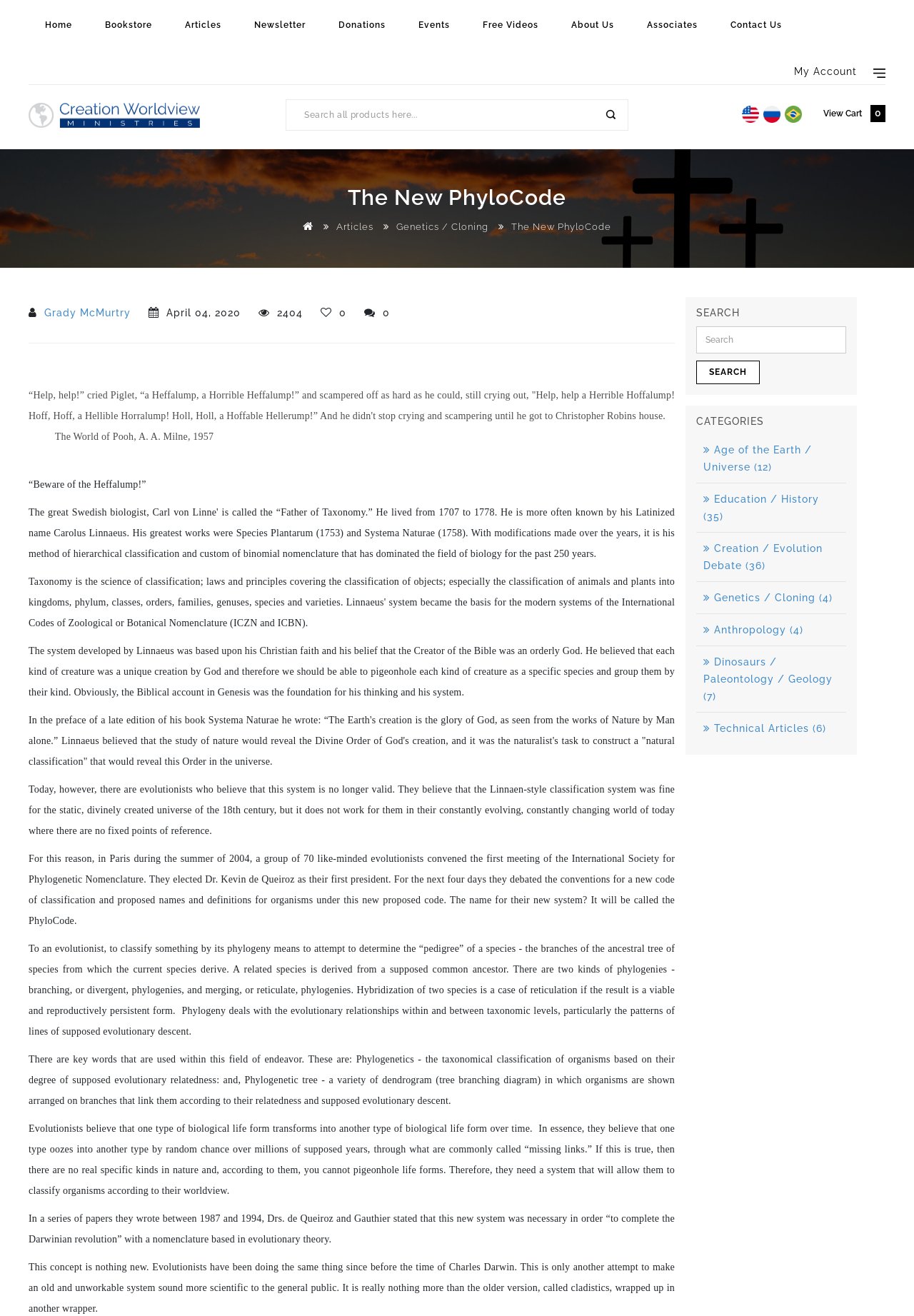Please find the bounding box coordinates of the section that needs to be clicked to achieve this instruction: "View the shopping cart".

[0.901, 0.08, 0.969, 0.095]